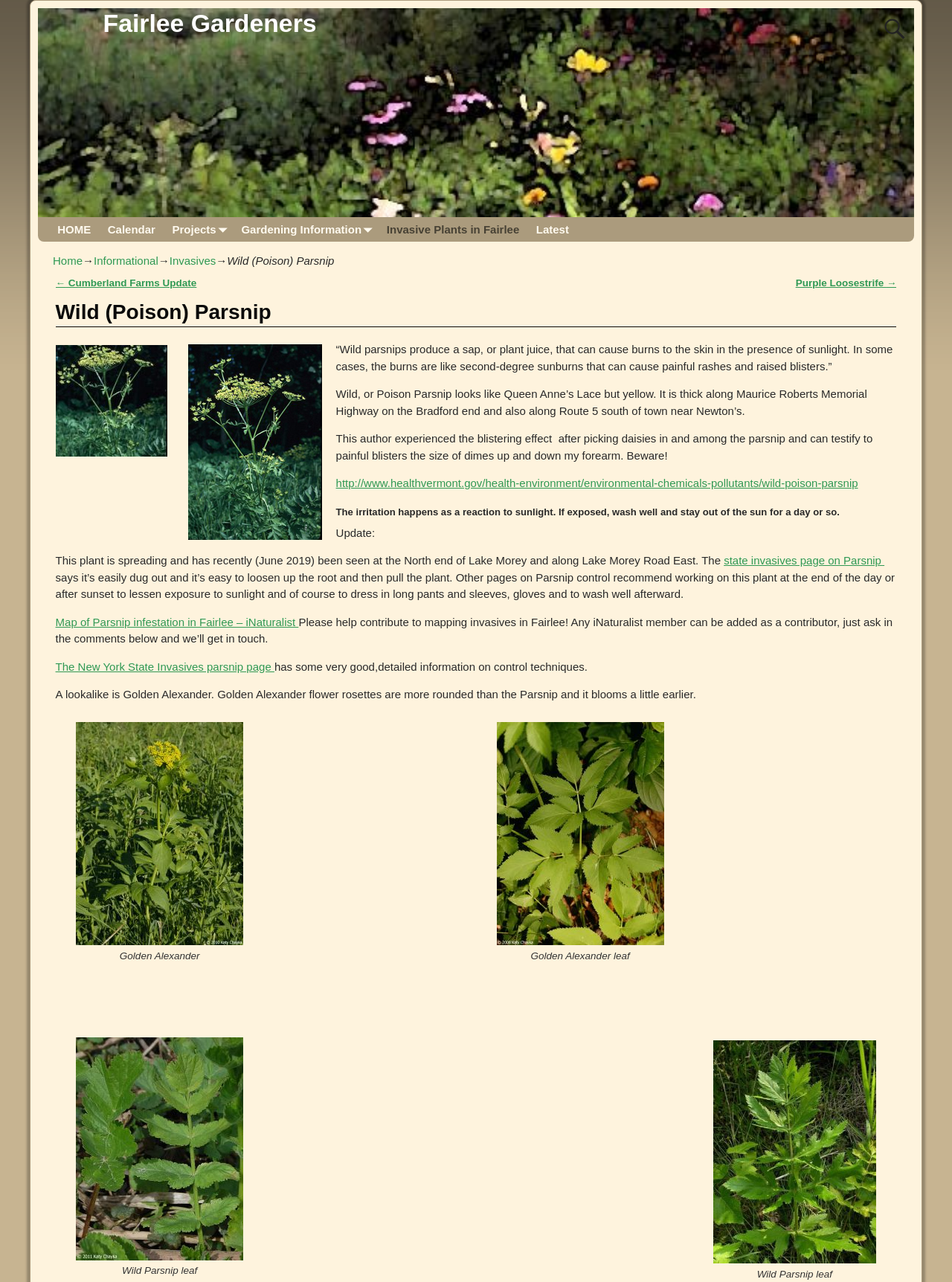What is a lookalike plant to Wild Parsnip?
Kindly give a detailed and elaborate answer to the question.

According to the webpage, Golden Alexander is a lookalike plant to Wild Parsnip, but it has more rounded flower rosettes and blooms earlier than Wild Parsnip.